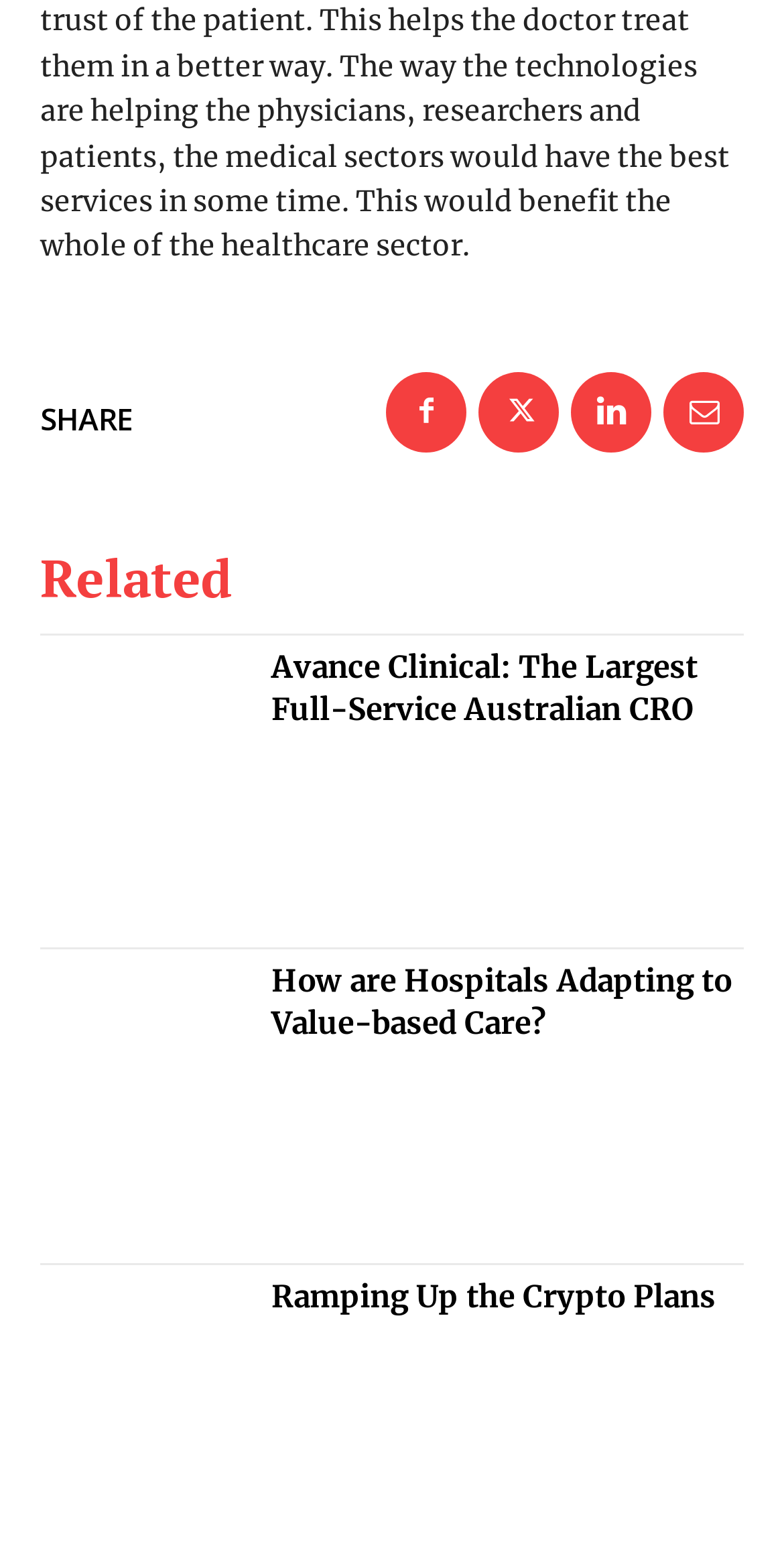Find the bounding box coordinates for the HTML element described in this sentence: "Email". Provide the coordinates as four float numbers between 0 and 1, in the format [left, top, right, bottom].

[0.846, 0.241, 0.949, 0.293]